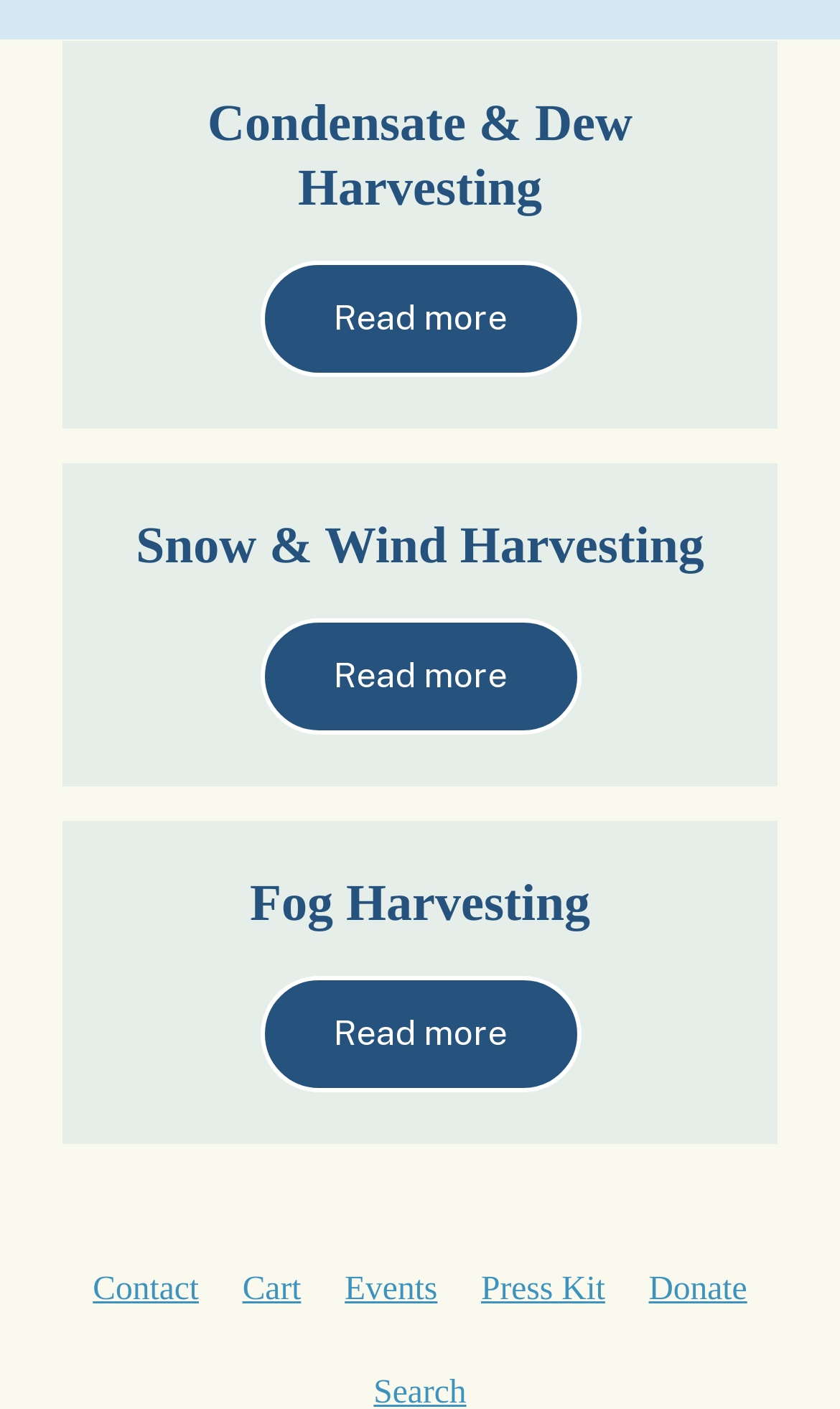Are there any calls-to-action on the webpage?
Answer the question with a thorough and detailed explanation.

I can see 'Read more' links next to each harvesting method, which are calls-to-action. Additionally, there are links in the bottom navigation bar that could be considered calls-to-action, such as 'Donate'.